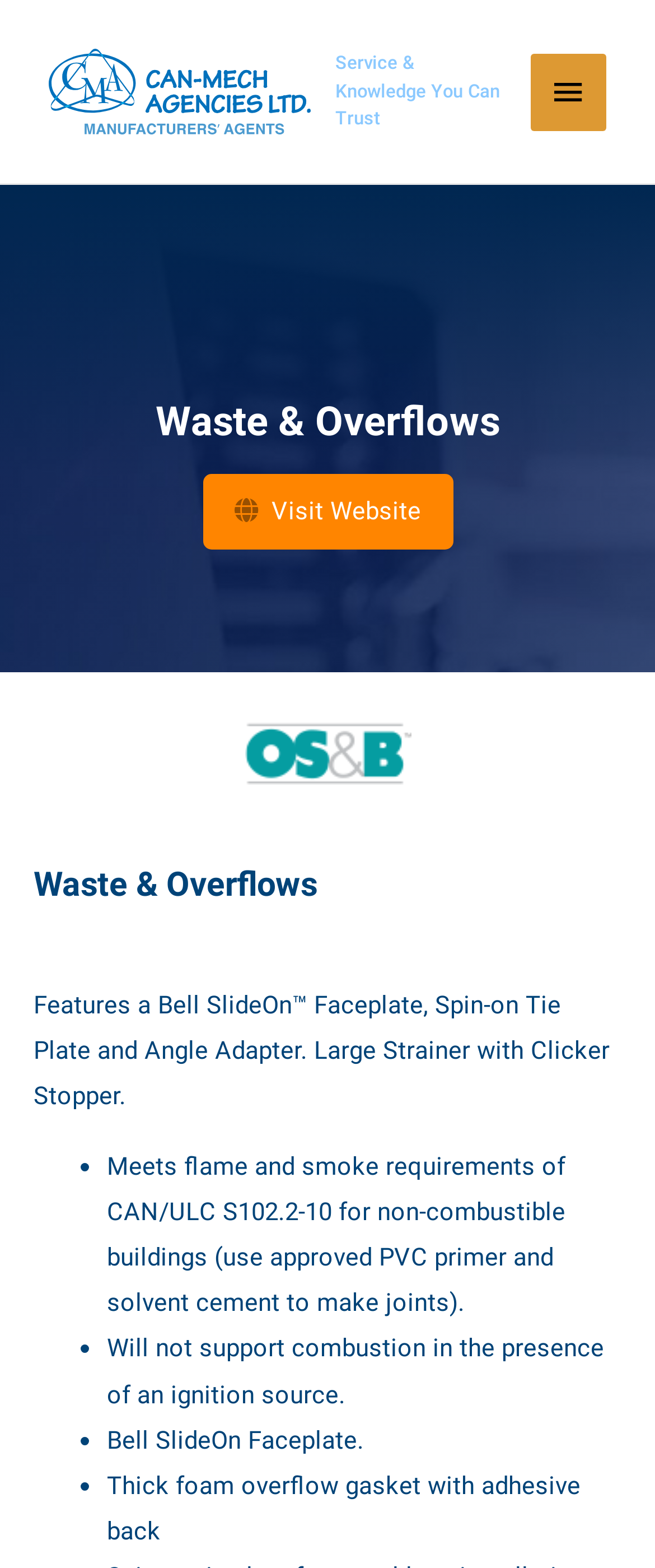Provide a brief response to the question using a single word or phrase: 
What are the flame and smoke requirements met by these products?

CAN/ULC S102.2-10